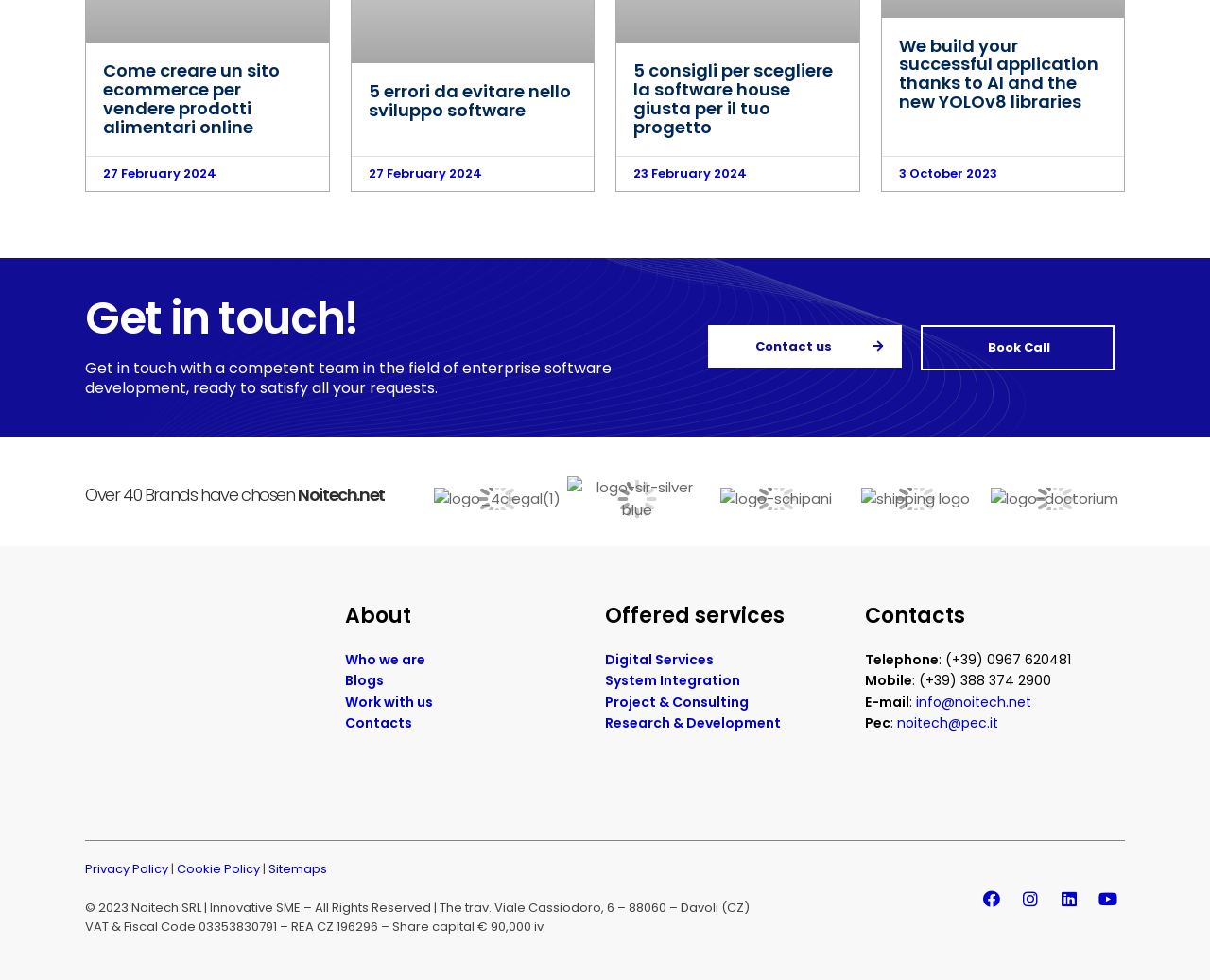Determine the bounding box coordinates of the section to be clicked to follow the instruction: "Contact us". The coordinates should be given as four float numbers between 0 and 1, formatted as [left, top, right, bottom].

[0.585, 0.332, 0.746, 0.375]